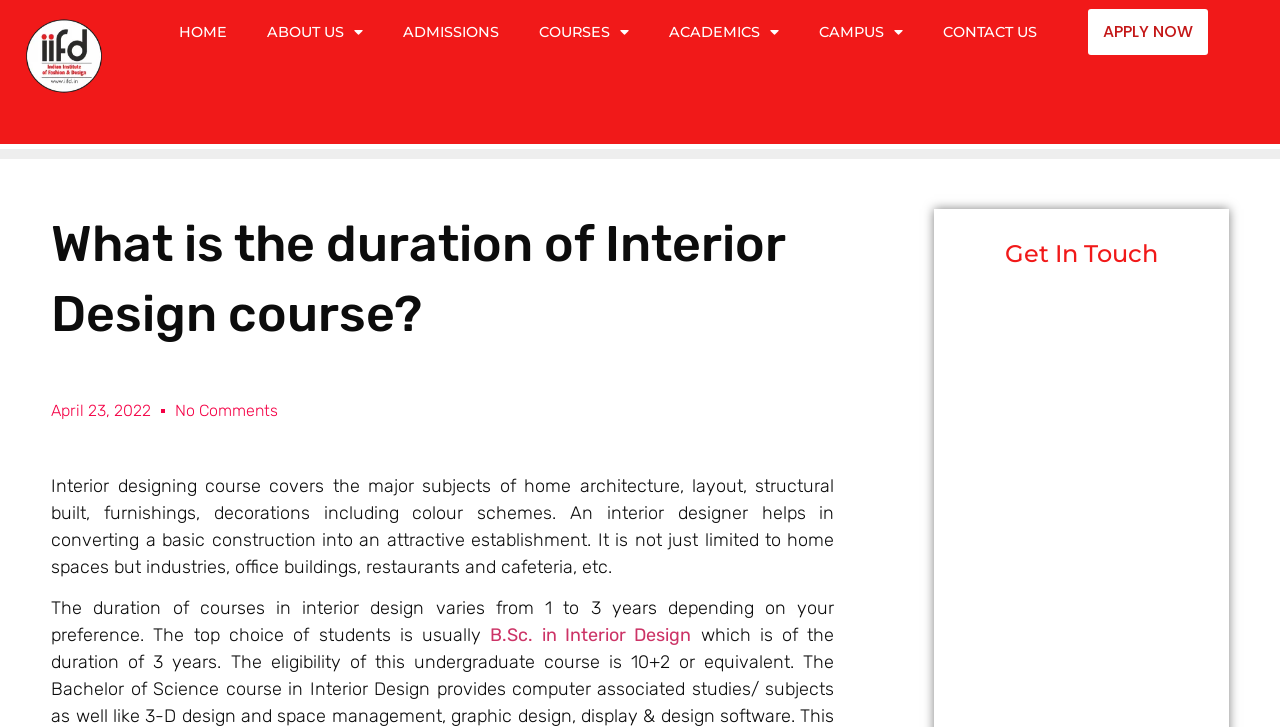Pinpoint the bounding box coordinates of the area that should be clicked to complete the following instruction: "Click on HOME". The coordinates must be given as four float numbers between 0 and 1, i.e., [left, top, right, bottom].

[0.124, 0.013, 0.193, 0.076]